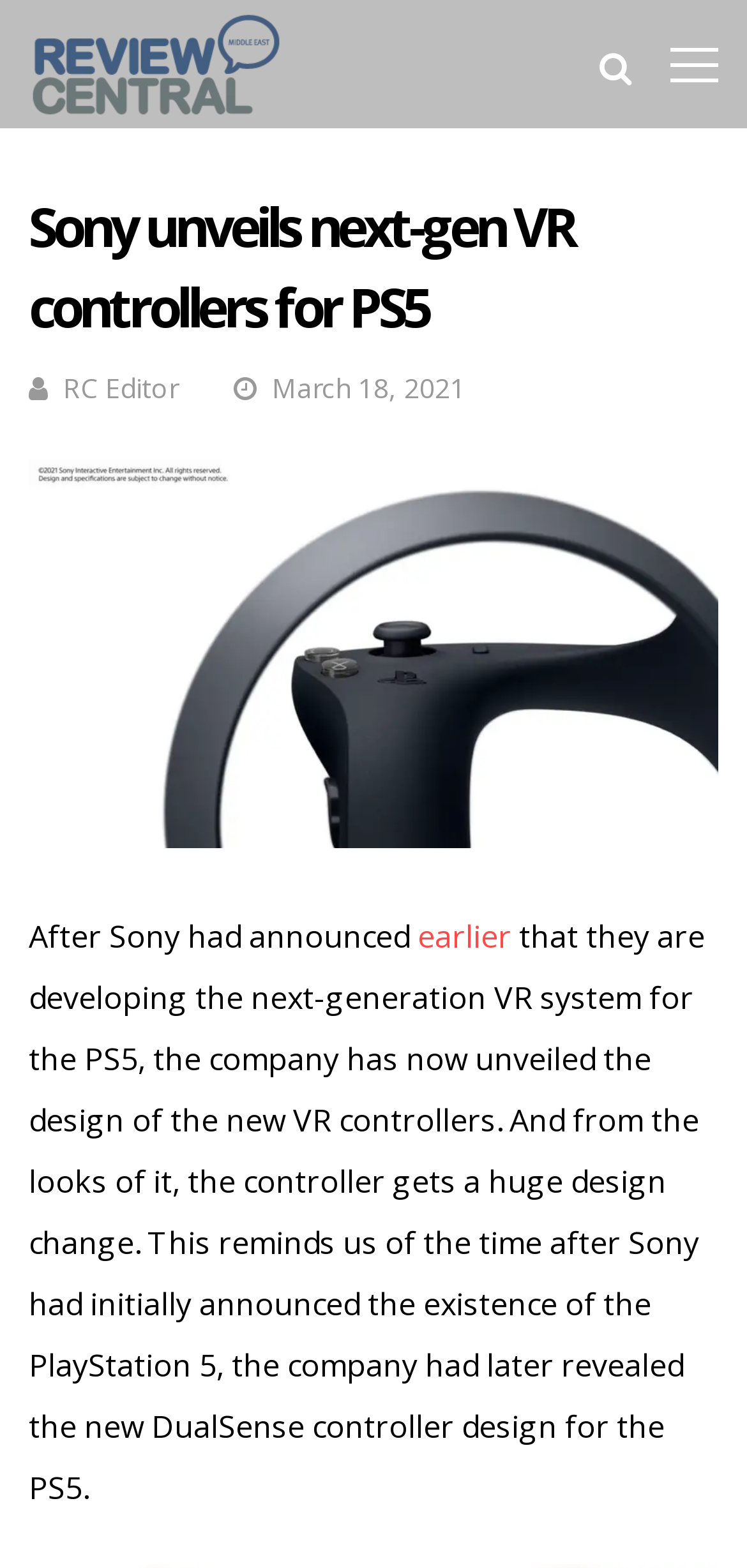Answer the following query with a single word or phrase:
What is the previous announcement mentioned in the article?

existence of the PlayStation 5